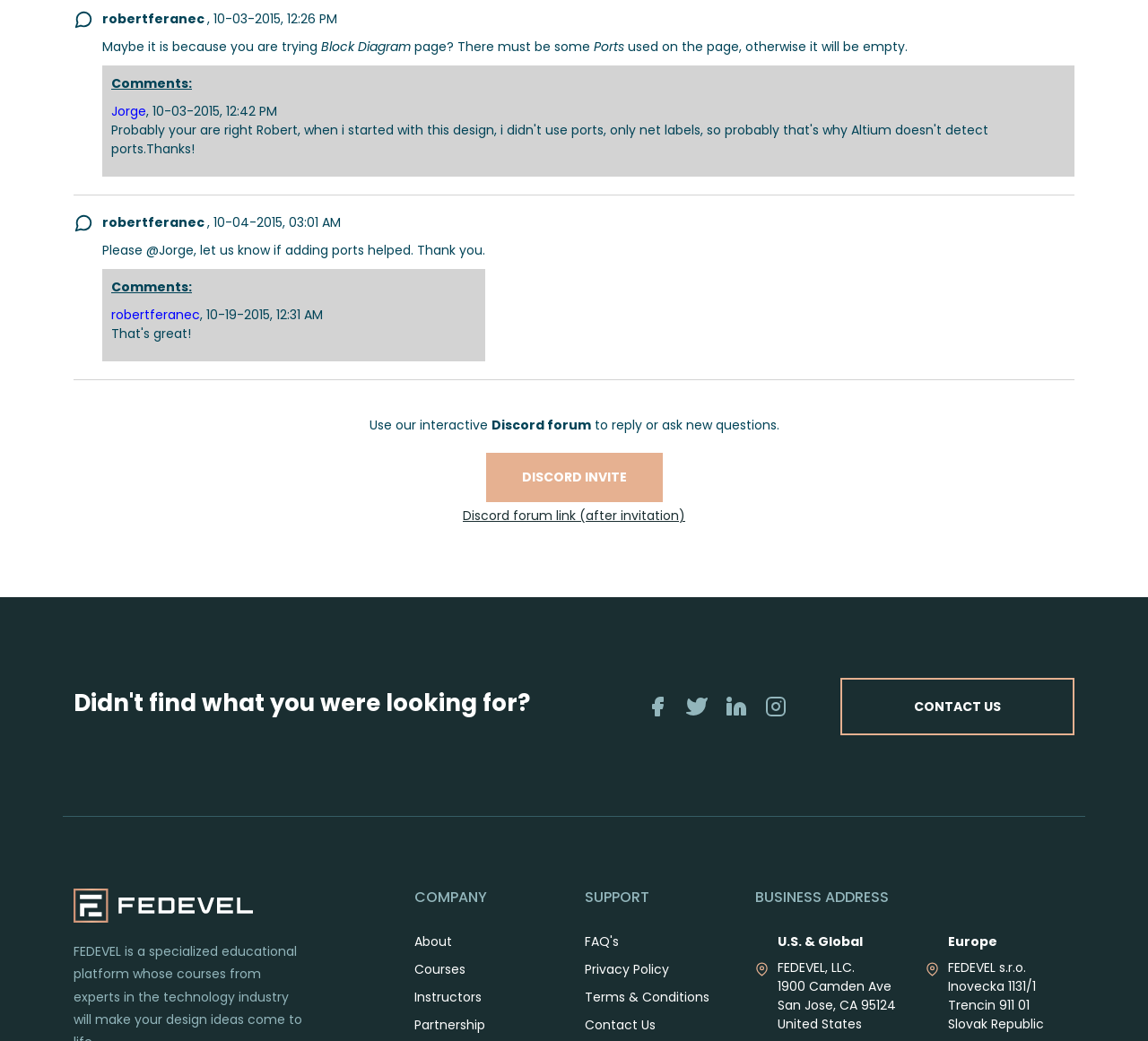Locate the bounding box coordinates of the area to click to fulfill this instruction: "Learn more about the company". The bounding box should be presented as four float numbers between 0 and 1, in the order [left, top, right, bottom].

[0.361, 0.854, 0.491, 0.87]